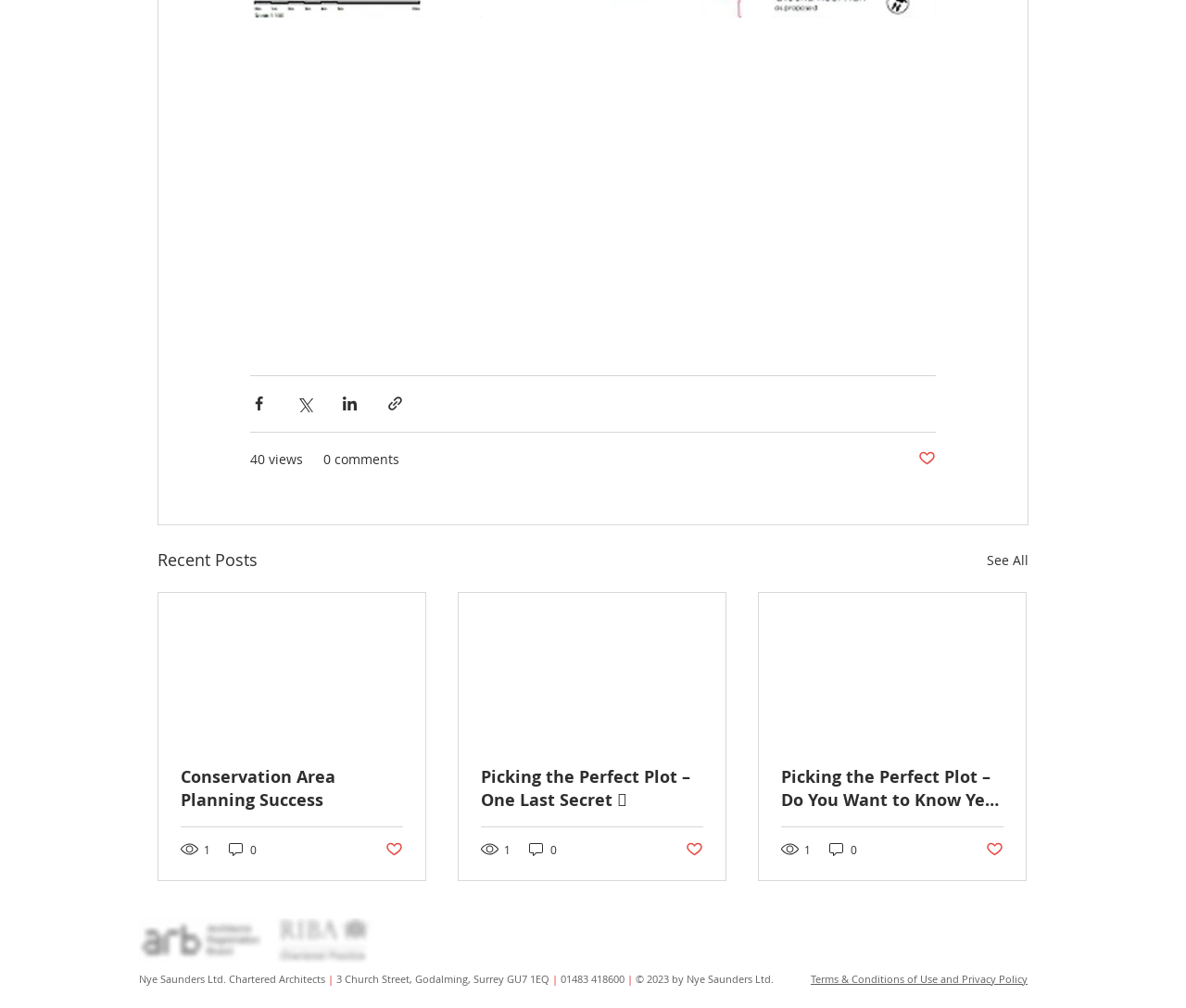What is the name of the company?
By examining the image, provide a one-word or phrase answer.

Nye Saunders Ltd.